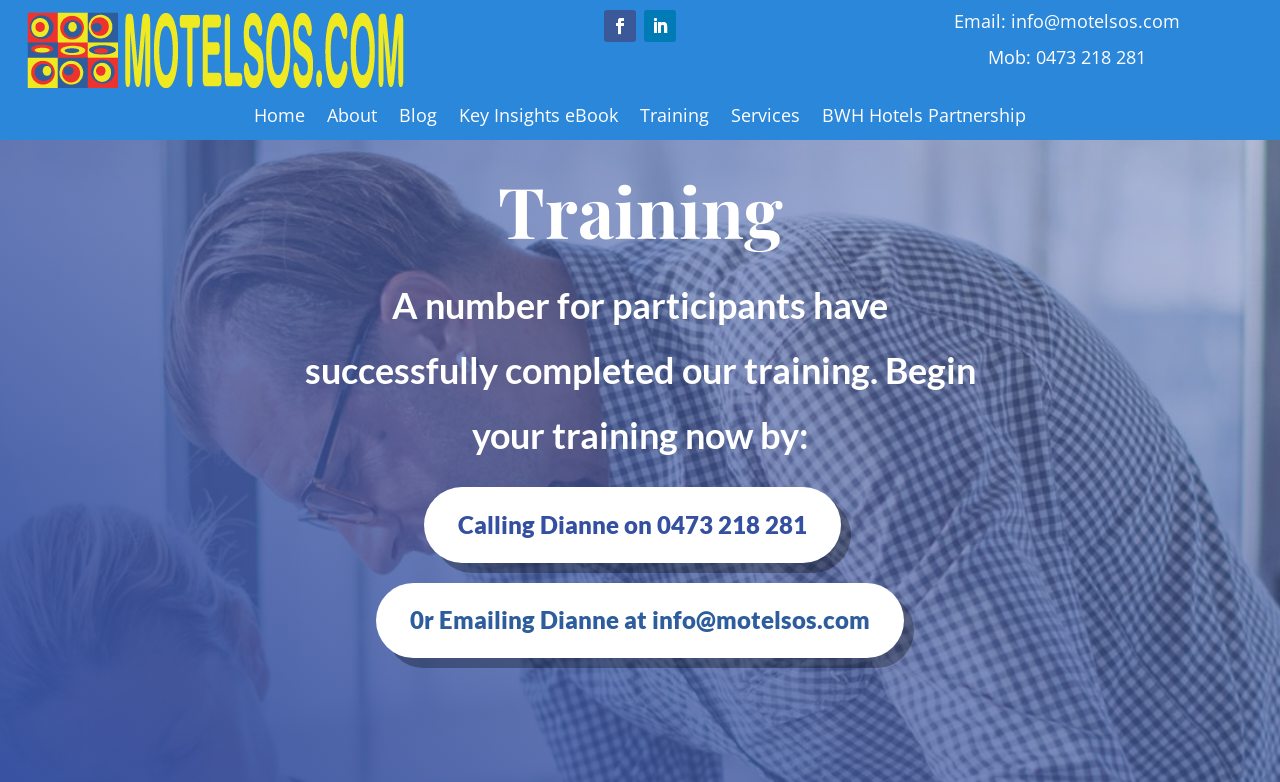Locate the bounding box coordinates for the element described below: "Key Insights eBook". The coordinates must be four float values between 0 and 1, formatted as [left, top, right, bottom].

[0.359, 0.138, 0.483, 0.166]